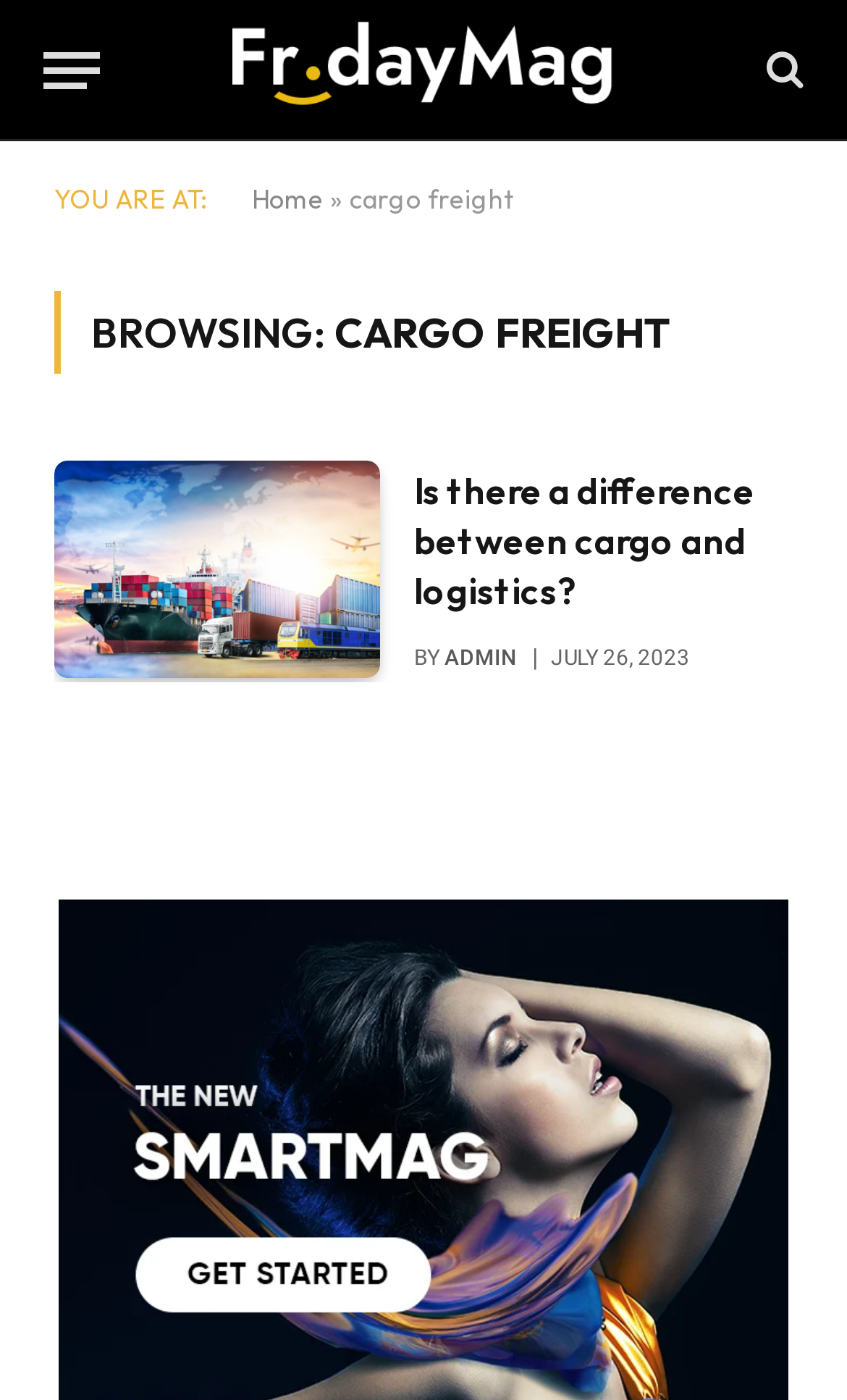What is the main topic of the article? Based on the screenshot, please respond with a single word or phrase.

difference between cargo and logistics